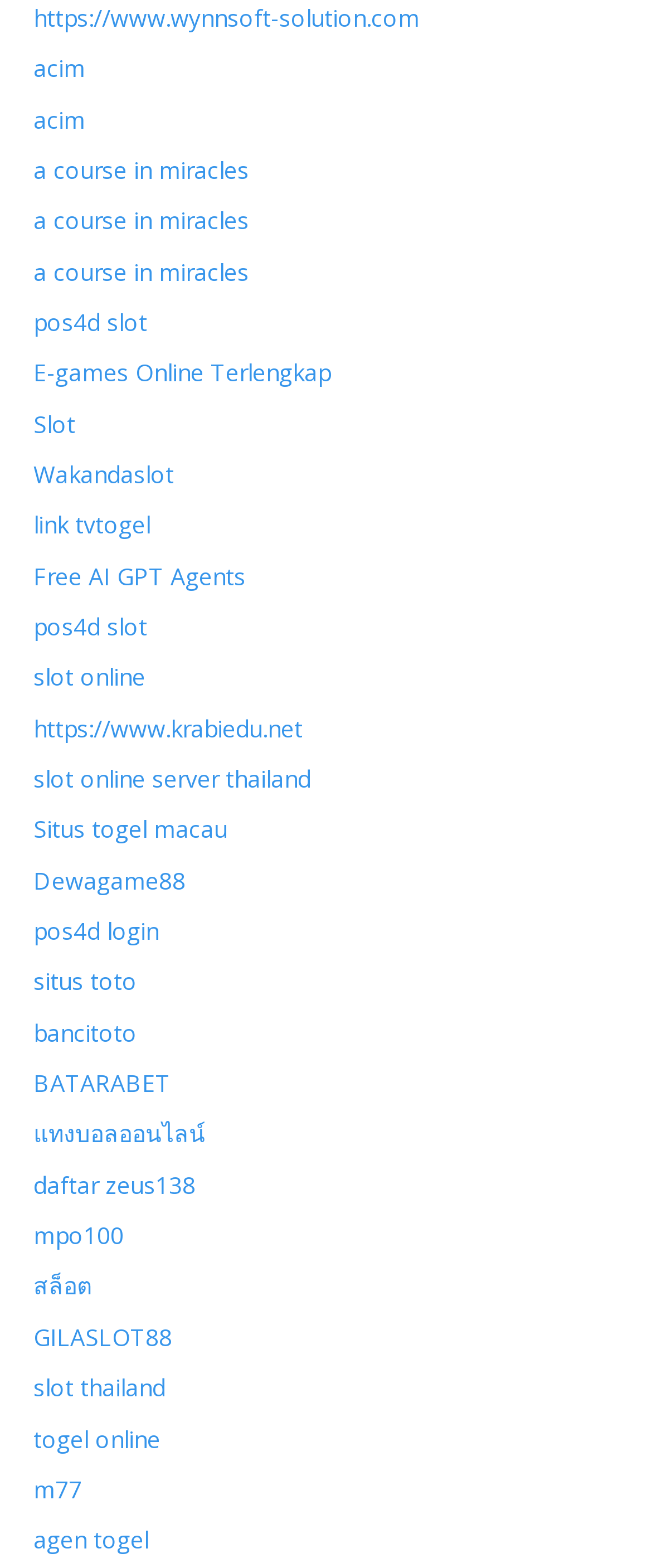Please provide the bounding box coordinates for the element that needs to be clicked to perform the instruction: "access Slot online server Thailand". The coordinates must consist of four float numbers between 0 and 1, formatted as [left, top, right, bottom].

[0.051, 0.486, 0.477, 0.507]